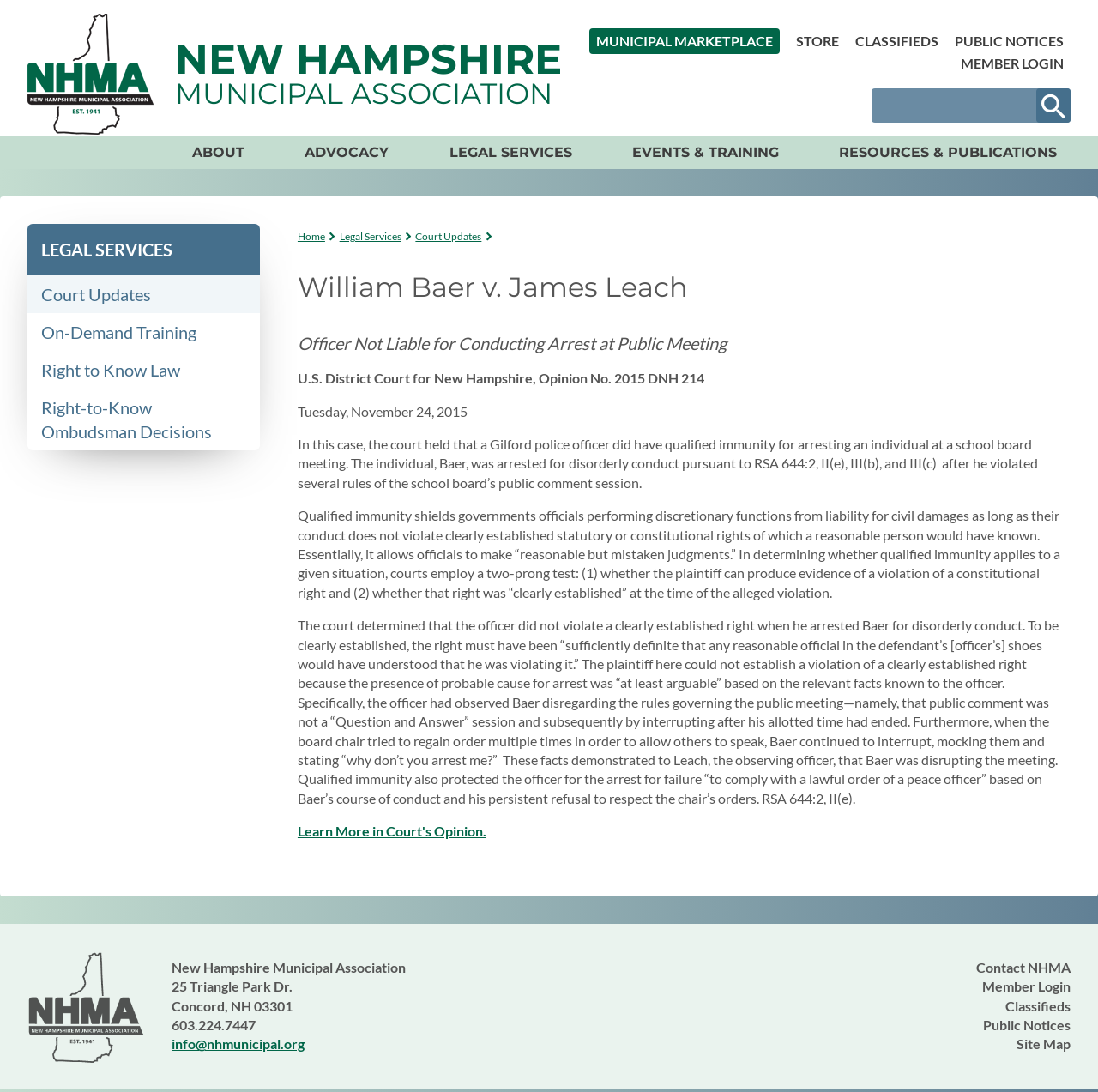How many links are there in the main navigation menu?
Answer the question based on the image using a single word or a brief phrase.

8